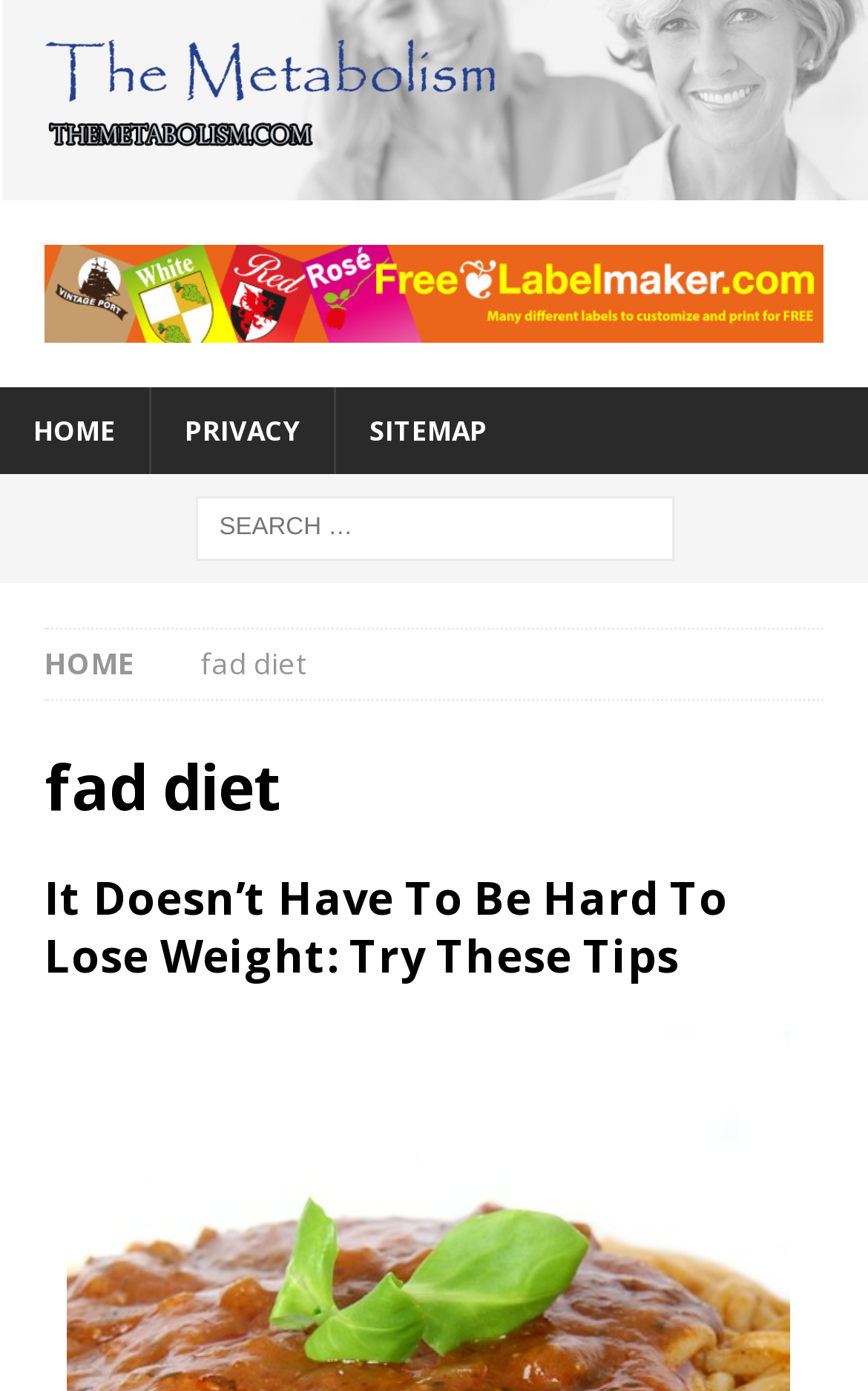Locate the bounding box coordinates of the element I should click to achieve the following instruction: "go to Themetabolism homepage".

[0.0, 0.11, 1.0, 0.141]